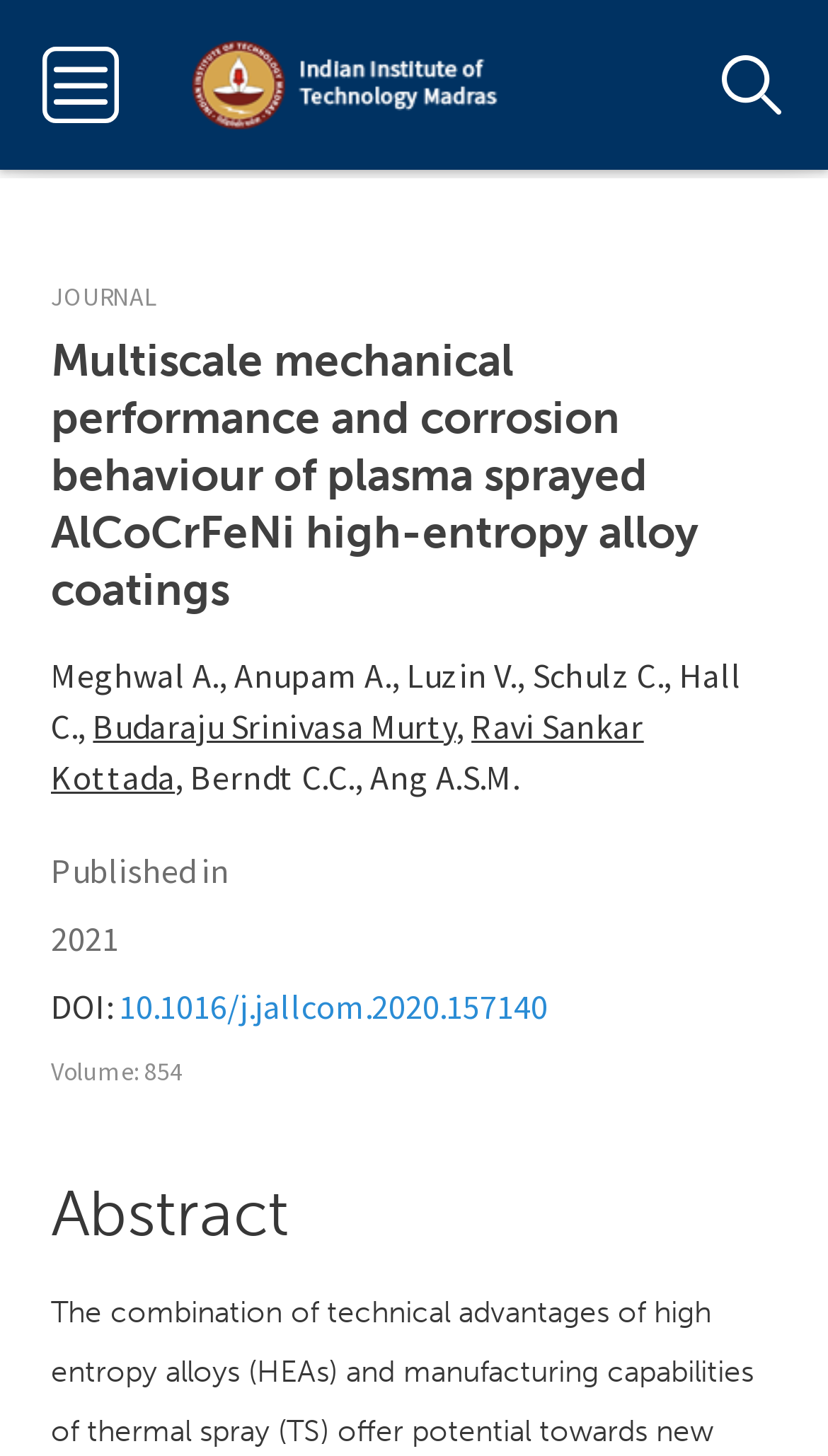Find the UI element described as: "alt="Institution logo" title="Institution logo"" and predict its bounding box coordinates. Ensure the coordinates are four float numbers between 0 and 1, [left, top, right, bottom].

[0.226, 0.023, 0.613, 0.093]